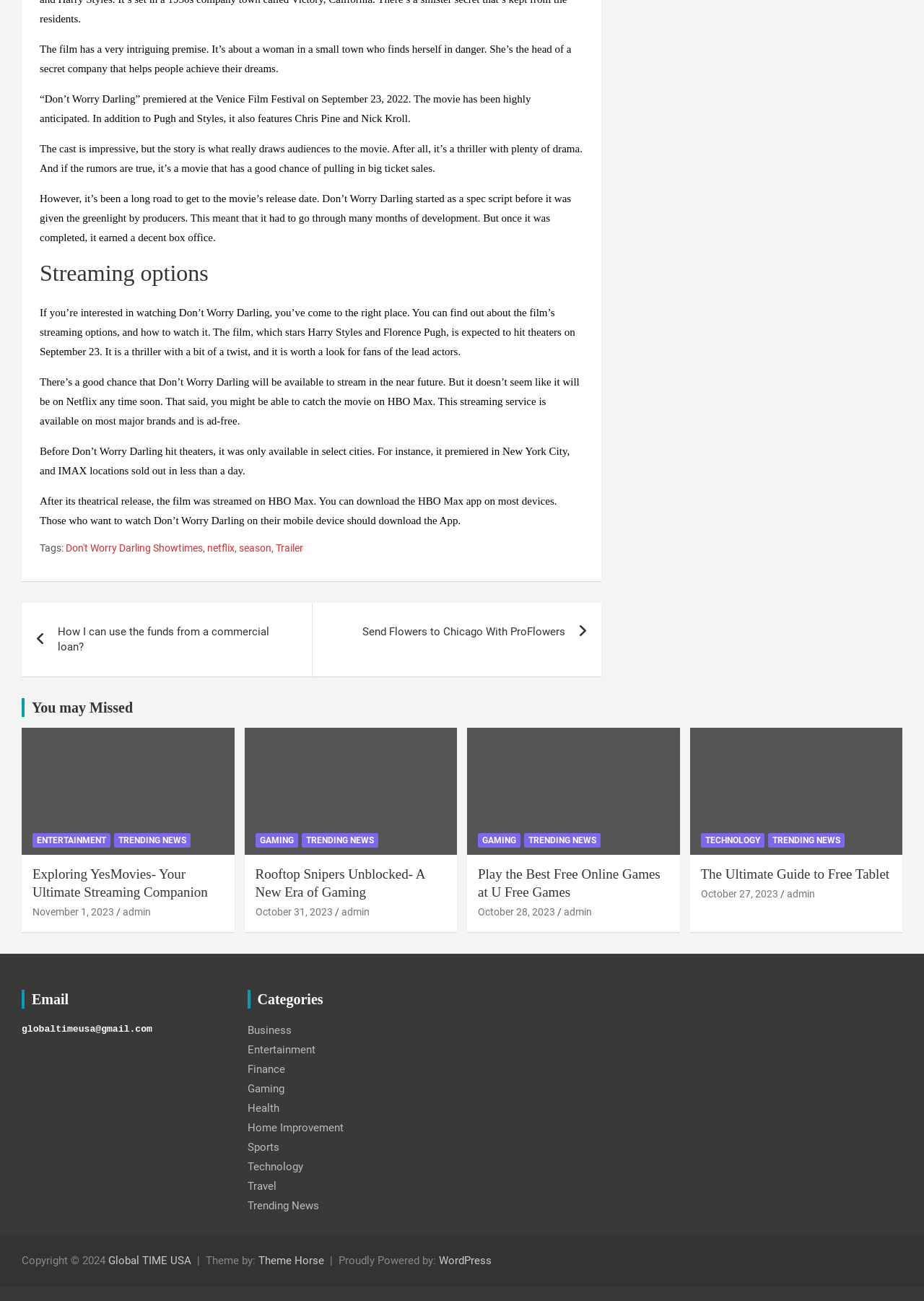Identify the bounding box coordinates of the area you need to click to perform the following instruction: "Click on the 'Don't Worry Darling Showtimes' link".

[0.071, 0.416, 0.22, 0.427]